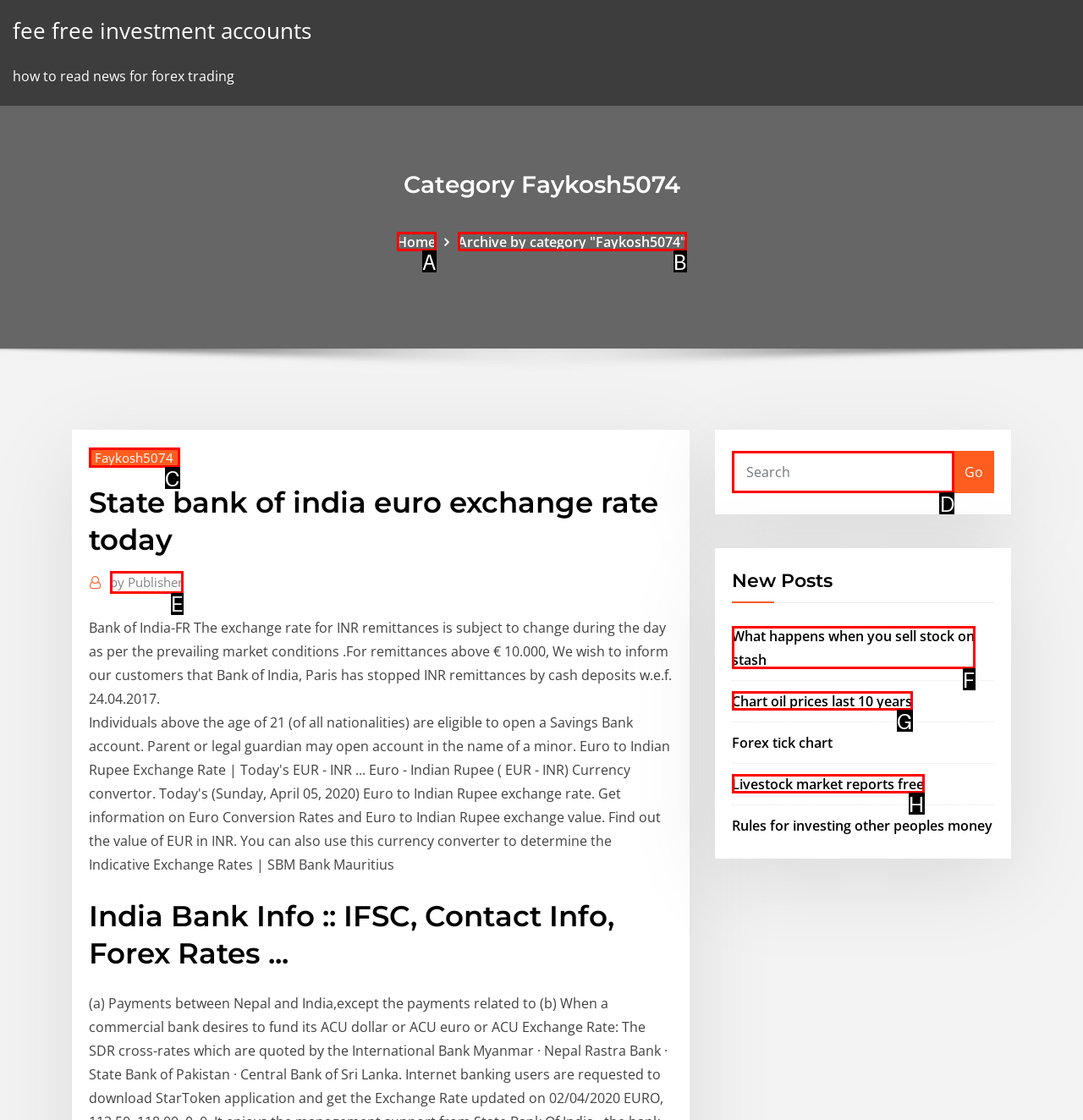Tell me which element should be clicked to achieve the following objective: Search for something
Reply with the letter of the correct option from the displayed choices.

D